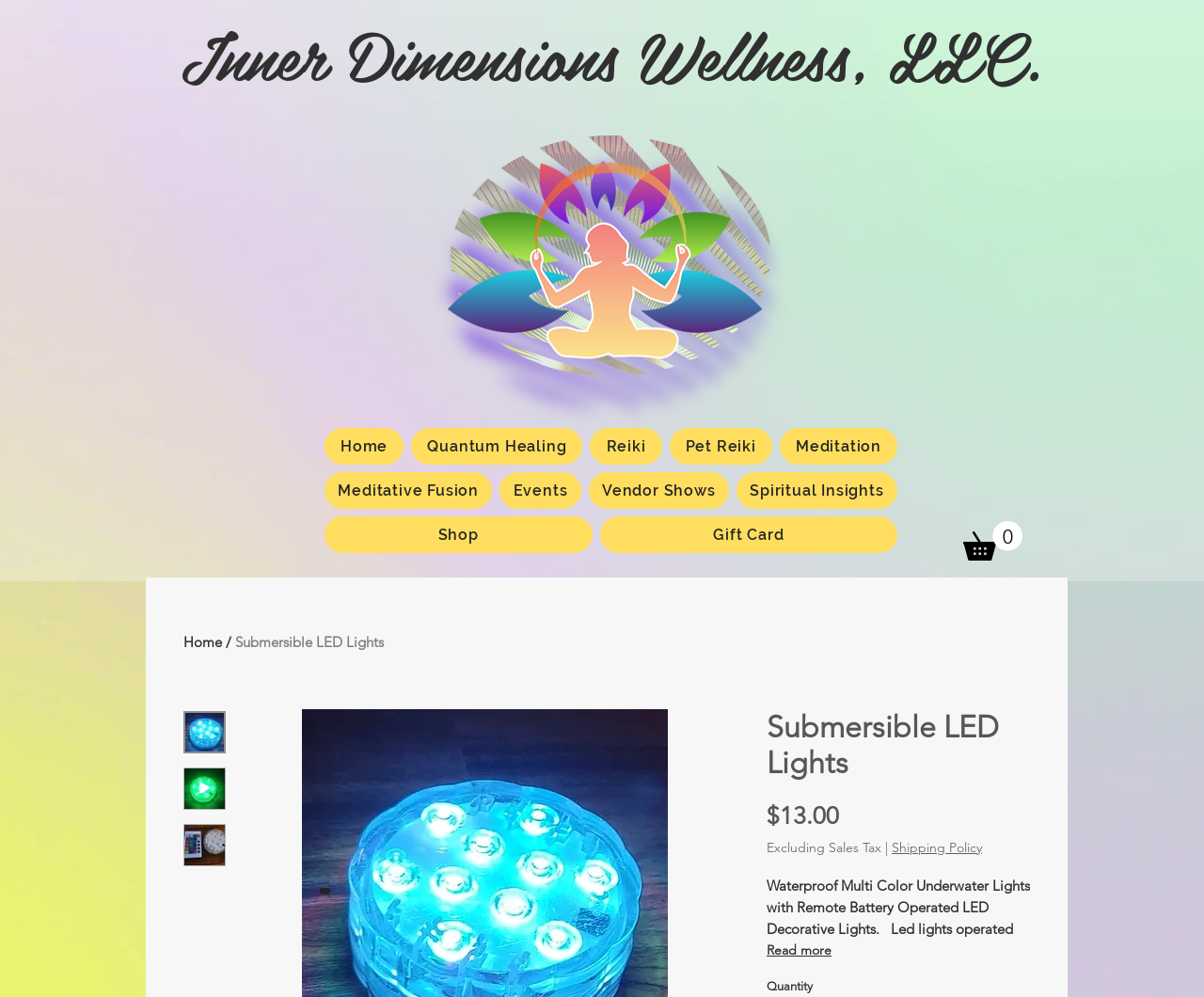Produce an extensive caption that describes everything on the webpage.

The webpage appears to be an e-commerce product page for "Submersible LED Lights" with a focus on wellness and spirituality. At the top, there is a heading that reads "Inner Dimensions Wellness, LLC." followed by a "Play video" button and an image of the product. 

Below the image, there is a navigation menu labeled "Site" with links to various sections of the website, including "Home", "Quantum Healing", "Reiki", "Pet Reiki", "Meditation", "Meditative Fusion", "Events", "Vendor Shows", "Spiritual Insights", "Shop", and "Gift Card". 

To the right of the navigation menu, there is a "Cart with 0 items" button with an SVG icon. 

The main product information section is located below the navigation menu. It features a heading that reads "Submersible LED Lights" and displays the product price, "$13.00", along with a note that the price excludes sales tax. There is also a "Shipping Policy" button and a "Quantity" label. 

The product image is displayed in a thumbnail format, with multiple instances of the same image arranged vertically. Each thumbnail has a button labeled "Thumbnail: Submersible LED Lights". 

At the bottom of the page, there is a "Read more" button, although it is currently hidden from view.